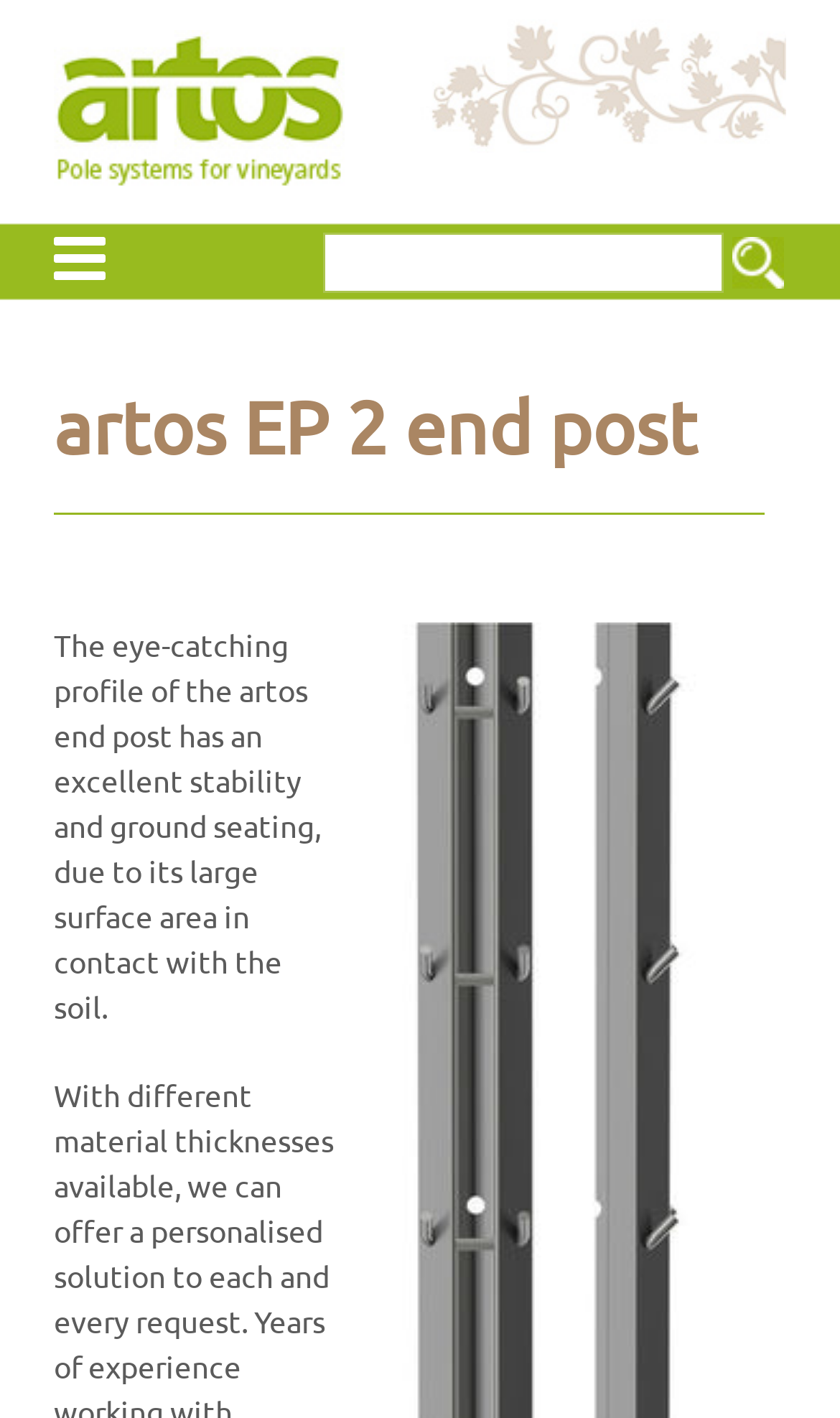Explain the contents of the webpage comprehensively.

The webpage is about artos EP 2 end post, with a prominent heading stating the product name. At the top left, there is a link to "artos-meiser.com" accompanied by a small image with the same name. Below this link, there is a textbox that spans most of the width of the page. To the right of the textbox, a "search" button is positioned. 

On the top right, there is a small icon represented by "\uf0c9", which is likely a social media or menu icon. Below the link and image, a detailed description of the artos EP 2 end post is provided, highlighting its excellent stability and ground seating due to its large surface area in contact with the soil.